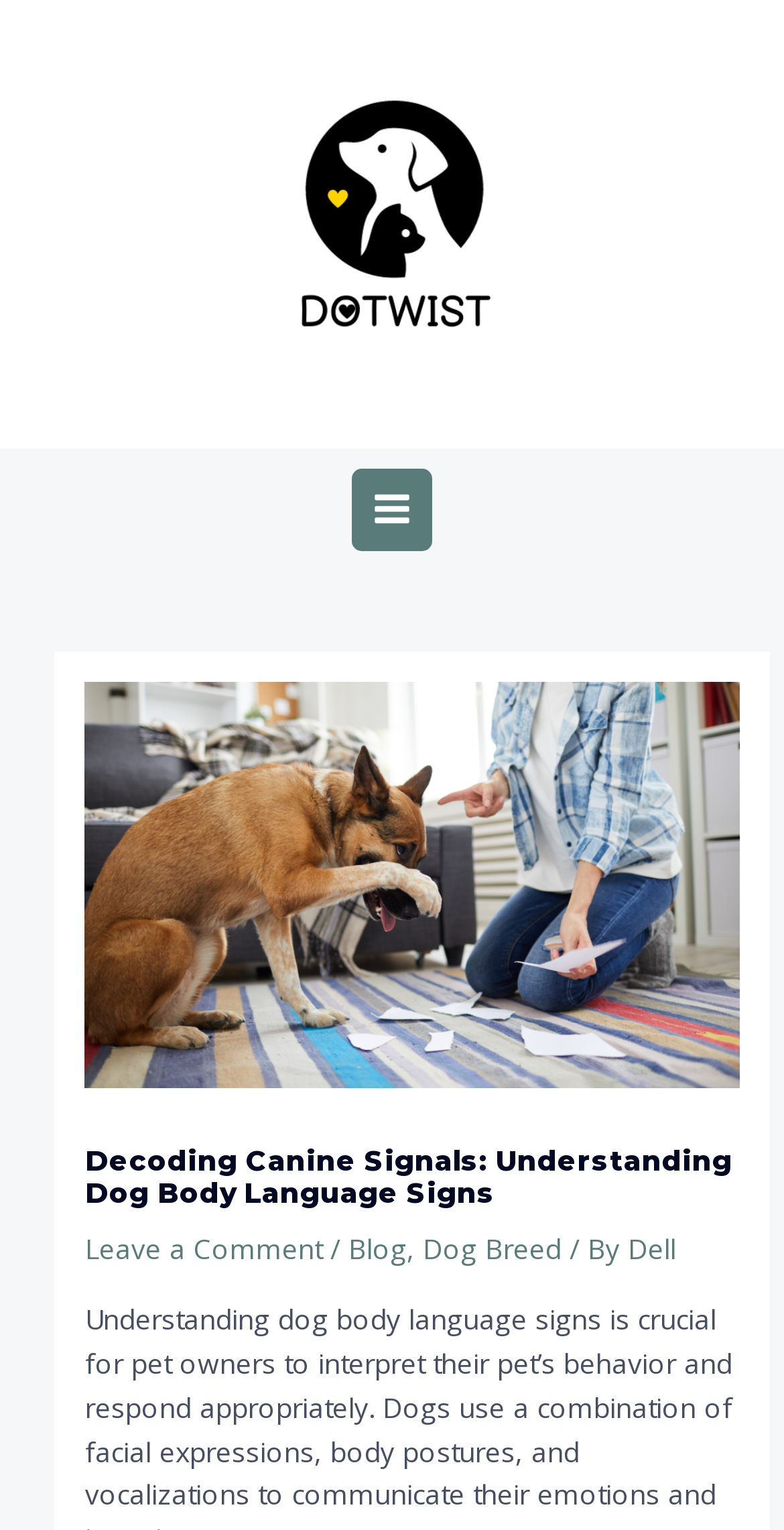Analyze the image and deliver a detailed answer to the question: How many categories are listed below the main heading?

I counted the links 'Leave a Comment', 'Blog', and 'Dog Breed' below the main heading, which suggests that there are three categories listed.